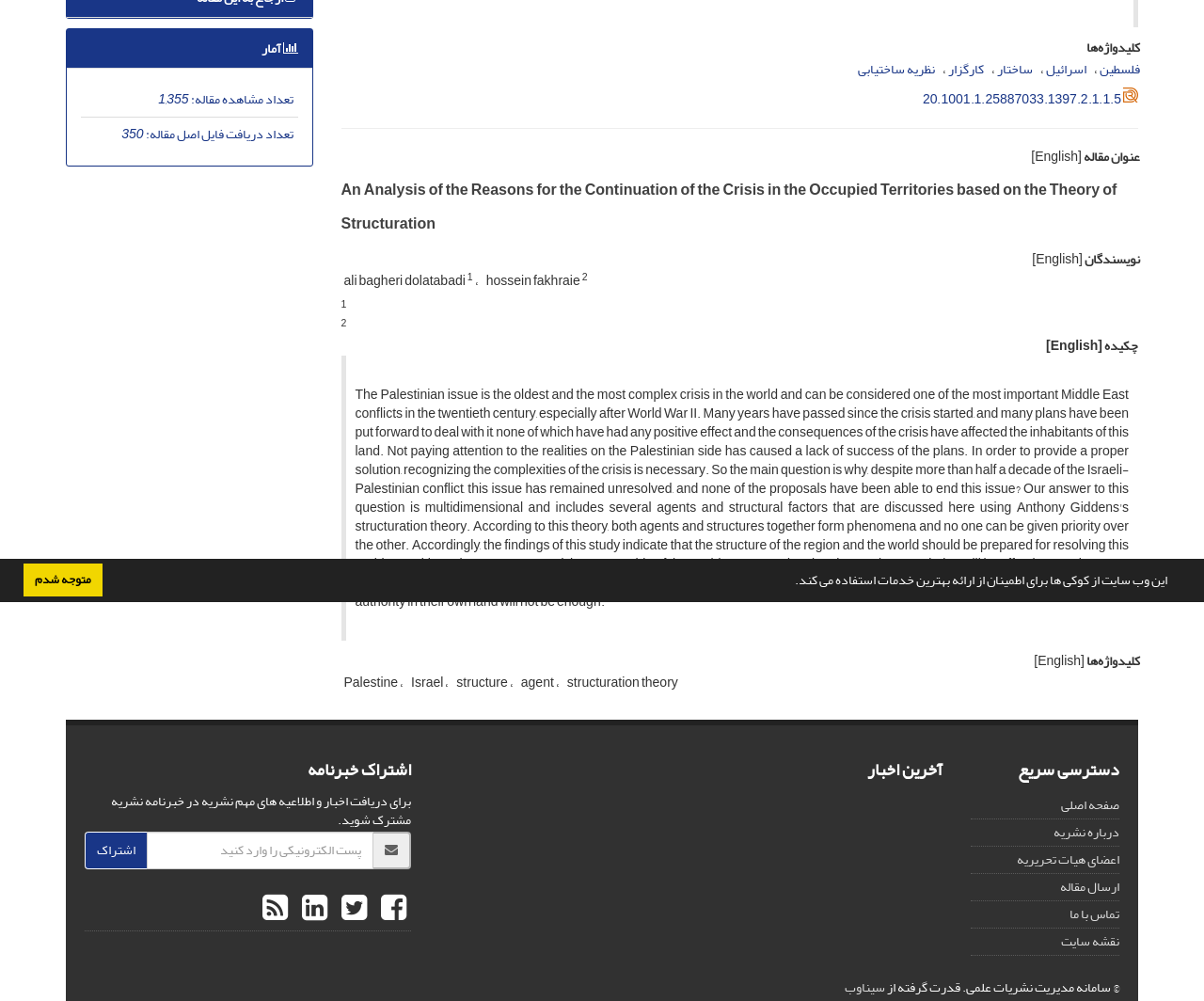Based on the element description, predict the bounding box coordinates (top-left x, top-left y, bottom-right x, bottom-right y) for the UI element in the screenshot: نظریه ساخت­یابی

[0.712, 0.057, 0.777, 0.082]